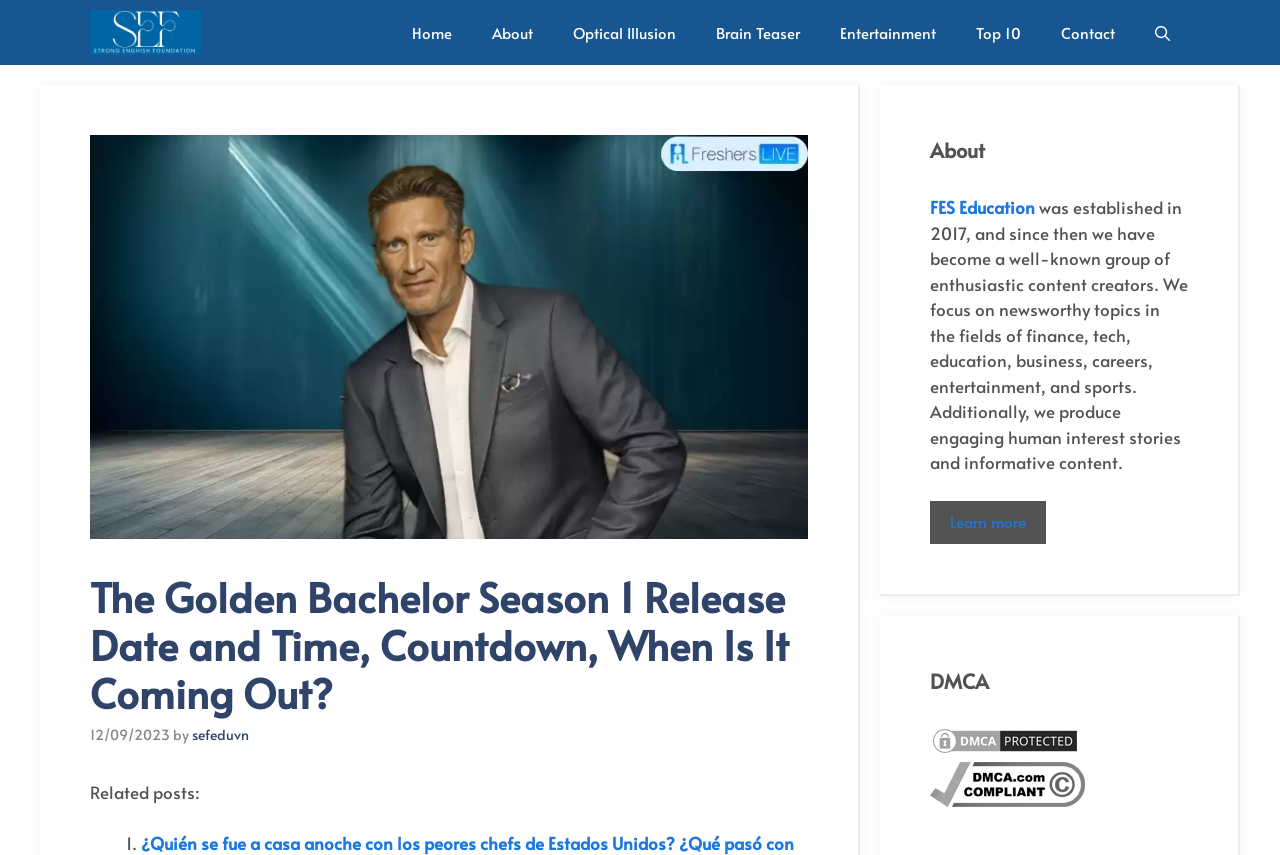What type of content does the website focus on?
Your answer should be a single word or phrase derived from the screenshot.

finance, tech, education, business, careers, entertainment, and sports